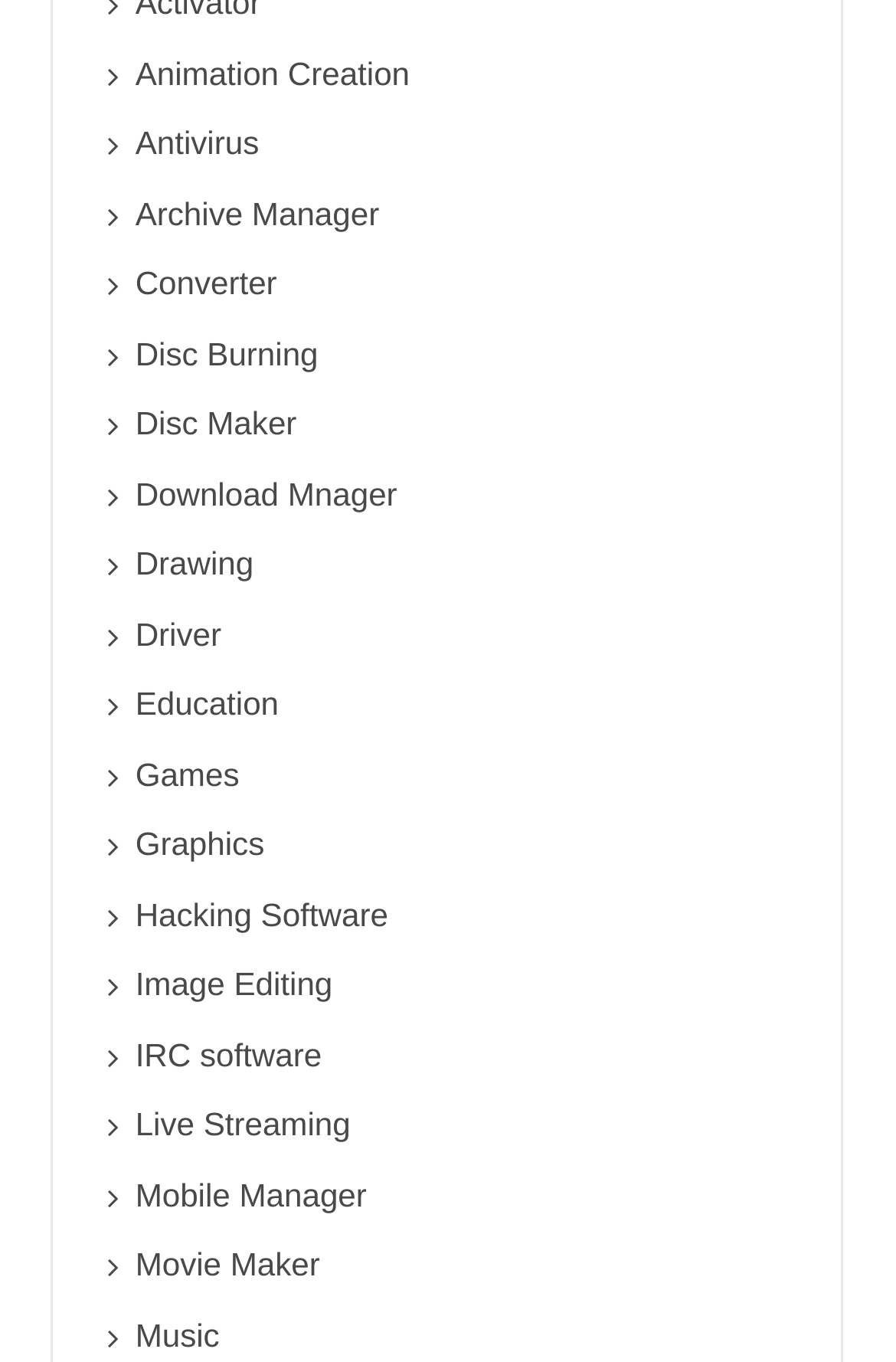Determine the bounding box coordinates for the UI element with the following description: "Animation Creation". The coordinates should be four float numbers between 0 and 1, represented as [left, top, right, bottom].

[0.151, 0.035, 0.877, 0.073]